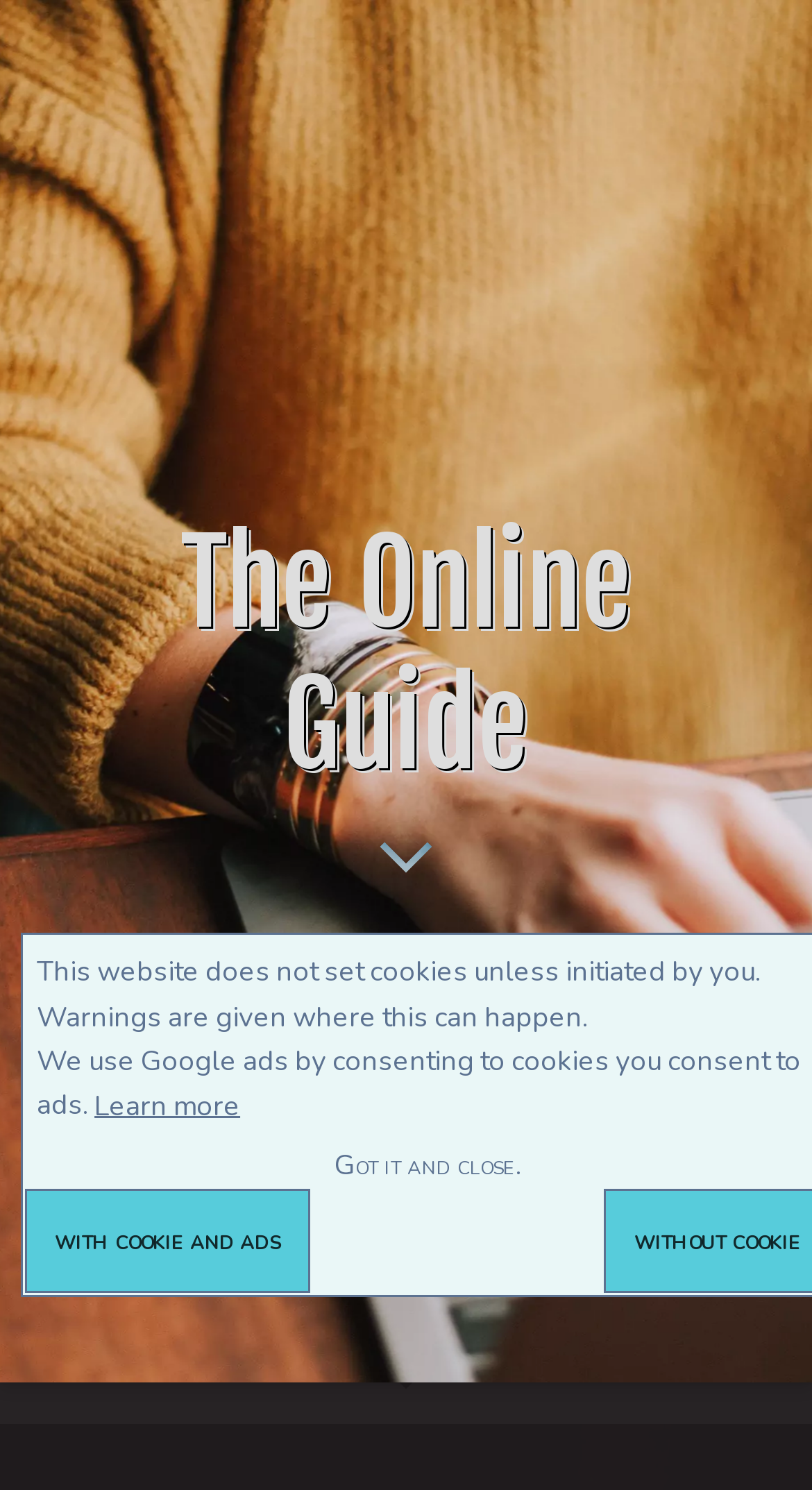Detail the various sections and features present on the webpage.

The webpage is titled "The Online Guide to... Indoor Air Pollution - Air Duct Cleaning" and has a heading "The Online Guide" at the top. Below the heading, there is a link "The Online Guide" and a static text "Your Online Guide to...". 

On the left side of the page, there is a list of guides with 20 links, including "Aspen Nightlife", "Auto Insurance Guide", "Cats", and "Indoor Air Pollution", among others. Each link is preceded by a list marker "◦" or "•". 

On the right side of the page, there is a section about air duct cleaning, with a heading "Air Duct Cleaning" and a static text describing the importance of cleaning air ducts to avoid health effects of indoor air pollution. Below this section, there are two links "Scroll Down" and "Scroll to read: Air Duct Cleaning", both accompanied by an image.

At the bottom of the page, there is a copyright notice "© 2009 - 2024" and three links: "The Online Guide To", "Privacy Policy", and "Visit: https://a1easywebsites.com/". There are also three static texts about cookies and a button "learn more about cookies". Additionally, there is a button "dismiss cookie message" with two options: "with cookie and ads" and "without cookie".